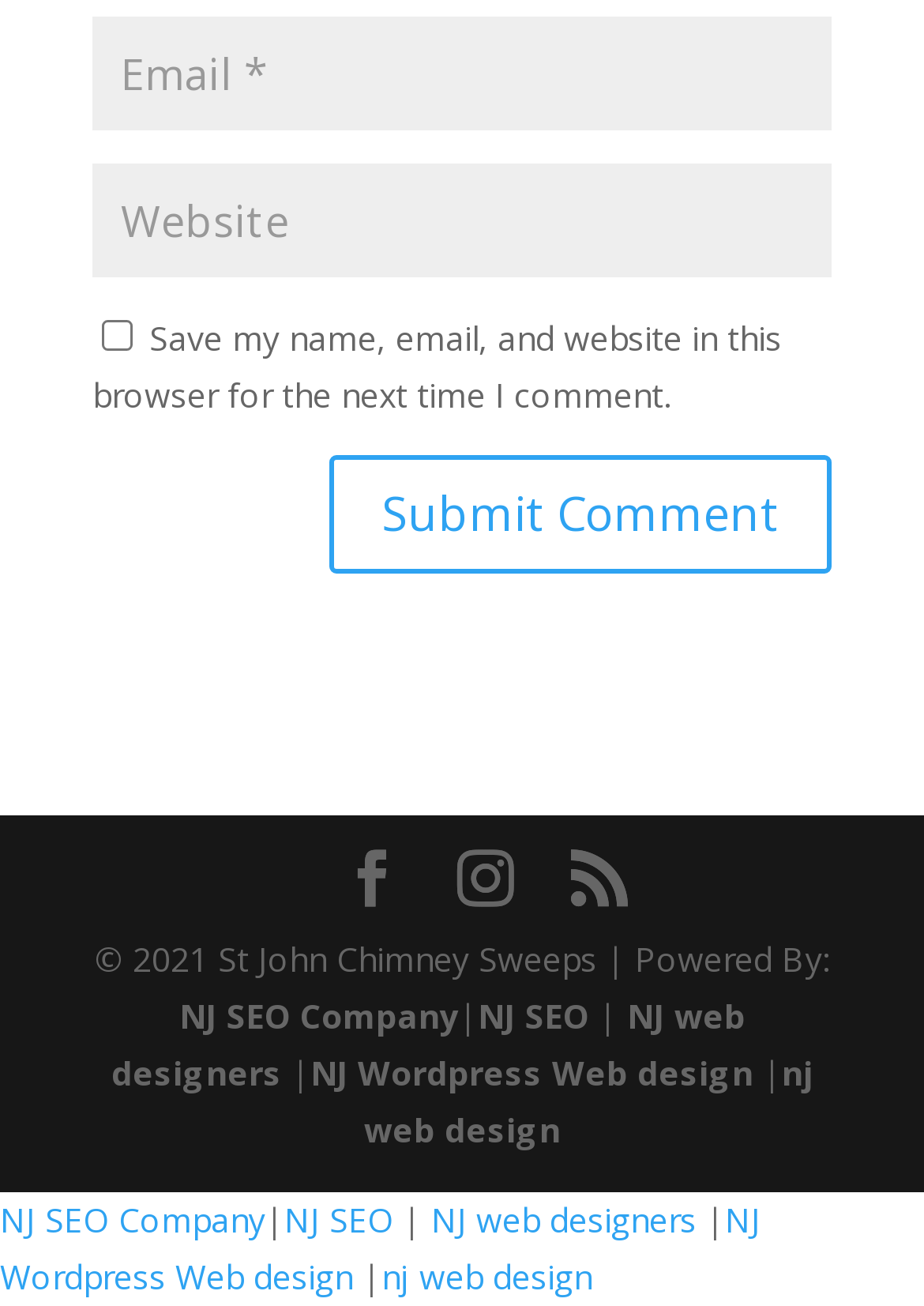What is the purpose of the checkbox?
Using the image as a reference, answer with just one word or a short phrase.

Save comment information